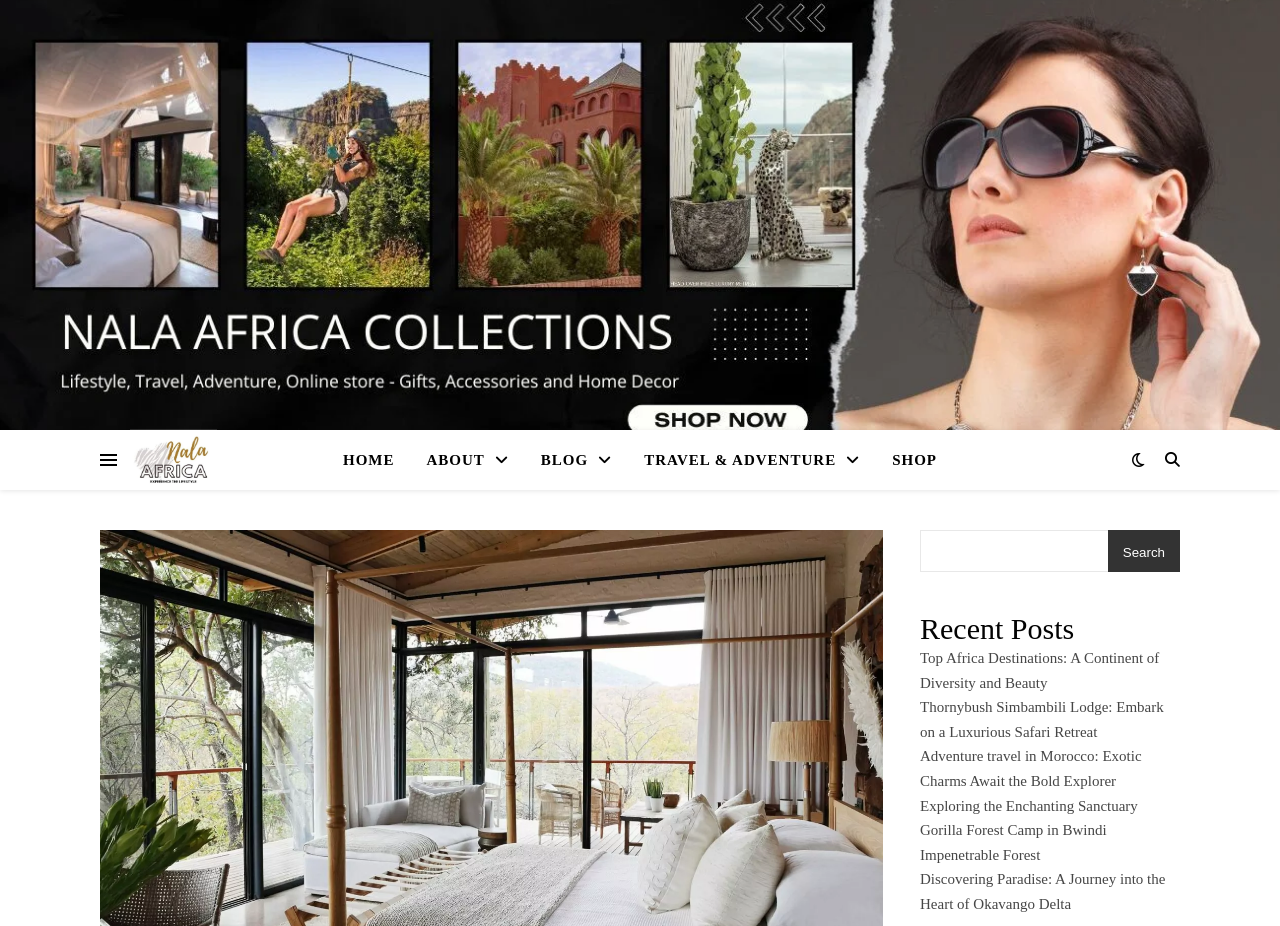Find and provide the bounding box coordinates for the UI element described with: "parent_node: Search name="s"".

[0.719, 0.572, 0.922, 0.618]